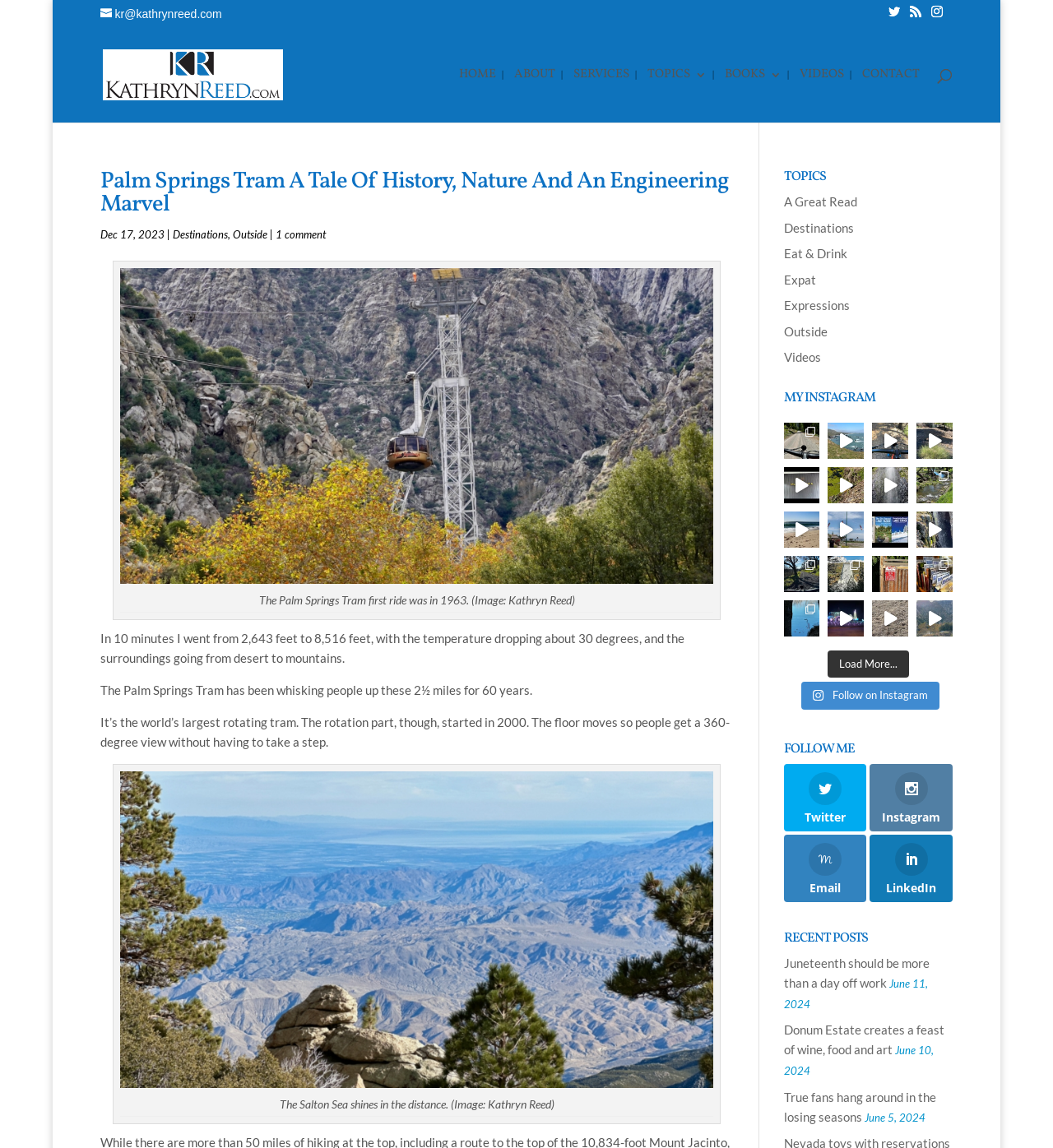Produce a meticulous description of the webpage.

This webpage is about Kathryn Reed, an author and blogger, who shares her experiences and adventures through writing and photography. The page is divided into several sections, with a prominent header section featuring a link to her website and social media profiles.

At the top of the page, there is a search bar and a navigation menu with links to different sections of the website, including "HOME", "ABOUT", "SERVICES", "TOPICS", "BOOKS", "VIDEOS", and "CONTACT". Below the navigation menu, there is a heading that reads "Palm Springs Tram A Tale Of History, Nature And An Engineering Marvel" with a date "Dec 17, 2023" and a category label "Destinations".

The main content of the page is a blog post about the Palm Springs Tram, which is an engineering marvel that takes visitors from the desert to the mountains in just 10 minutes. The post includes several paragraphs of text describing the tram's history, features, and the author's personal experience riding it. The text is accompanied by several images, including a photo of the tram's first ride in 1963 and a picture of the Salton Sea.

To the right of the main content, there is a sidebar with several sections, including "TOPICS" with links to different categories, "MY INSTAGRAM" with a feed of the author's Instagram posts, and a section with links to the author's books.

At the bottom of the page, there is a "Load More..." link, suggesting that there is more content available on the website. Overall, the webpage has a clean and organized design, with a focus on showcasing the author's writing and photography.